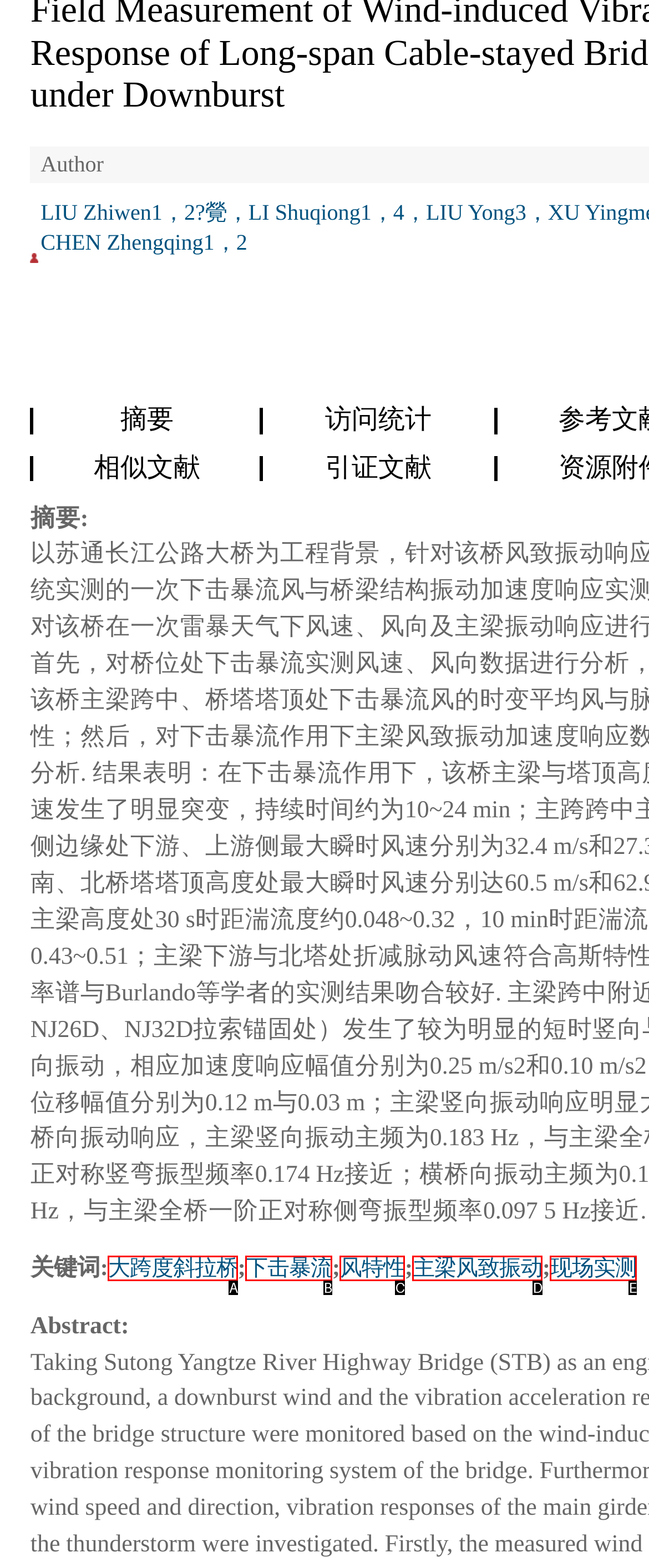Based on the description: 主梁风致振动, identify the matching lettered UI element.
Answer by indicating the letter from the choices.

D